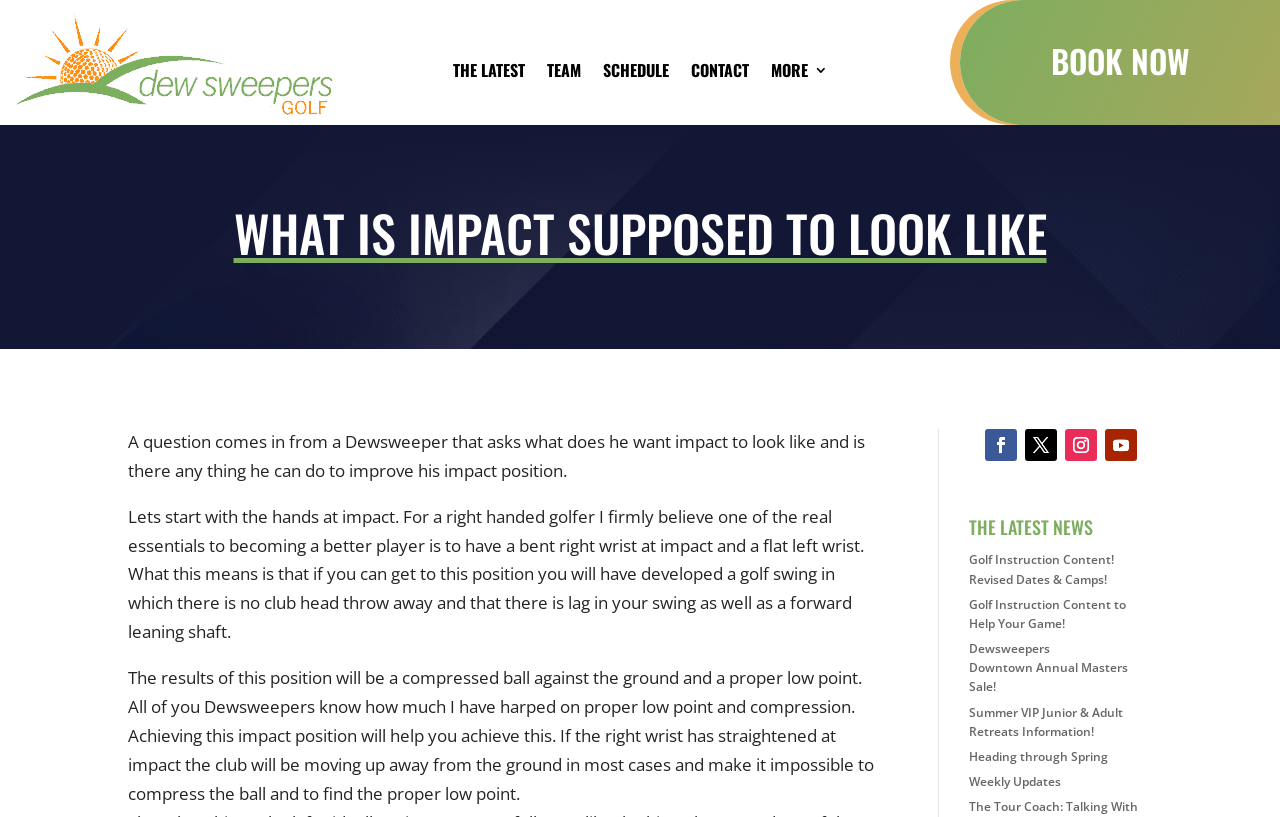Identify the bounding box coordinates for the region to click in order to carry out this instruction: "Contact us". Provide the coordinates using four float numbers between 0 and 1, formatted as [left, top, right, bottom].

[0.539, 0.077, 0.585, 0.104]